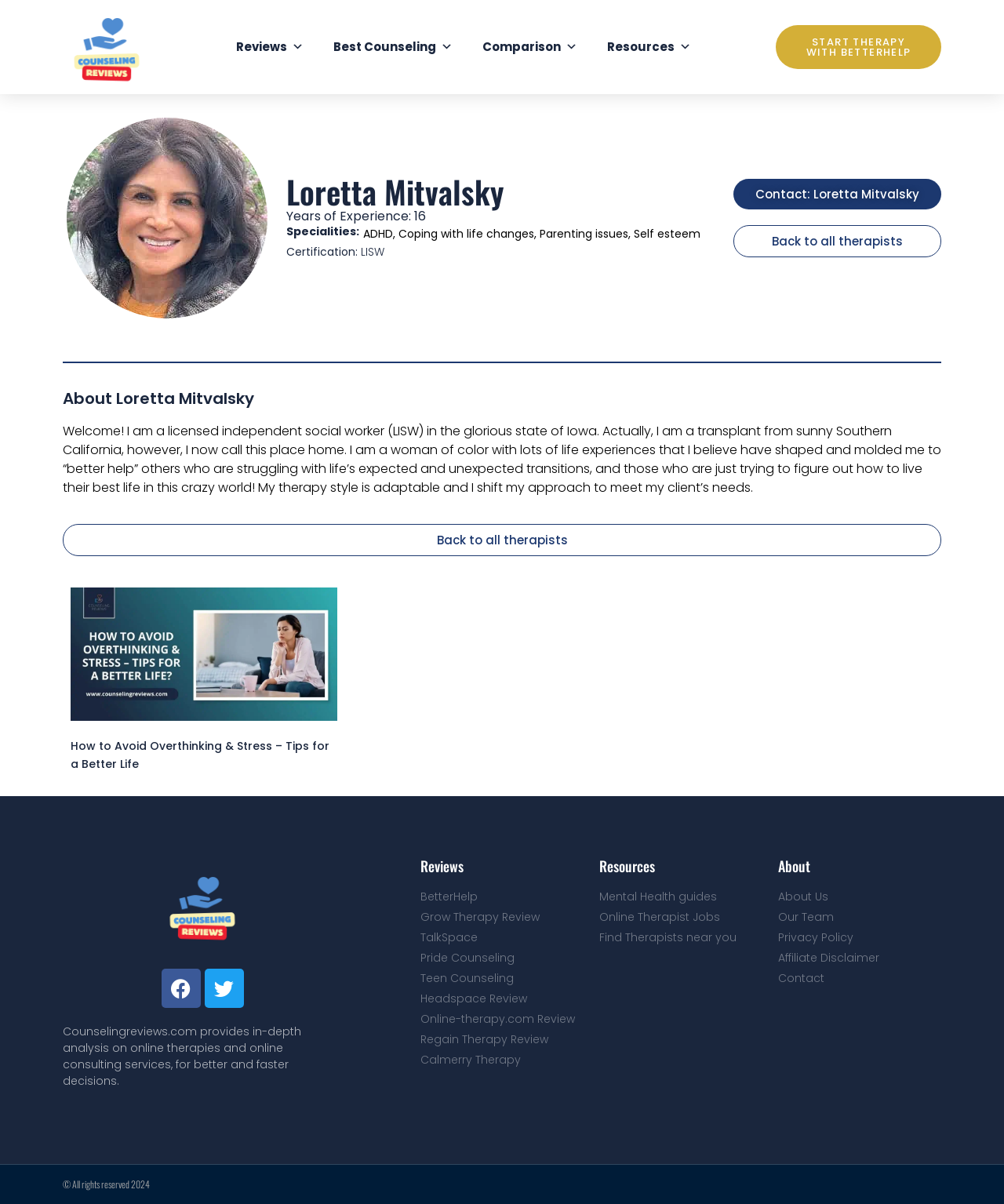Please look at the image and answer the question with a detailed explanation: What is the copyright year of the webpage?

I determined this by reading the StaticText '© All rights reserved 2024' which is located at the very bottom of the webpage.